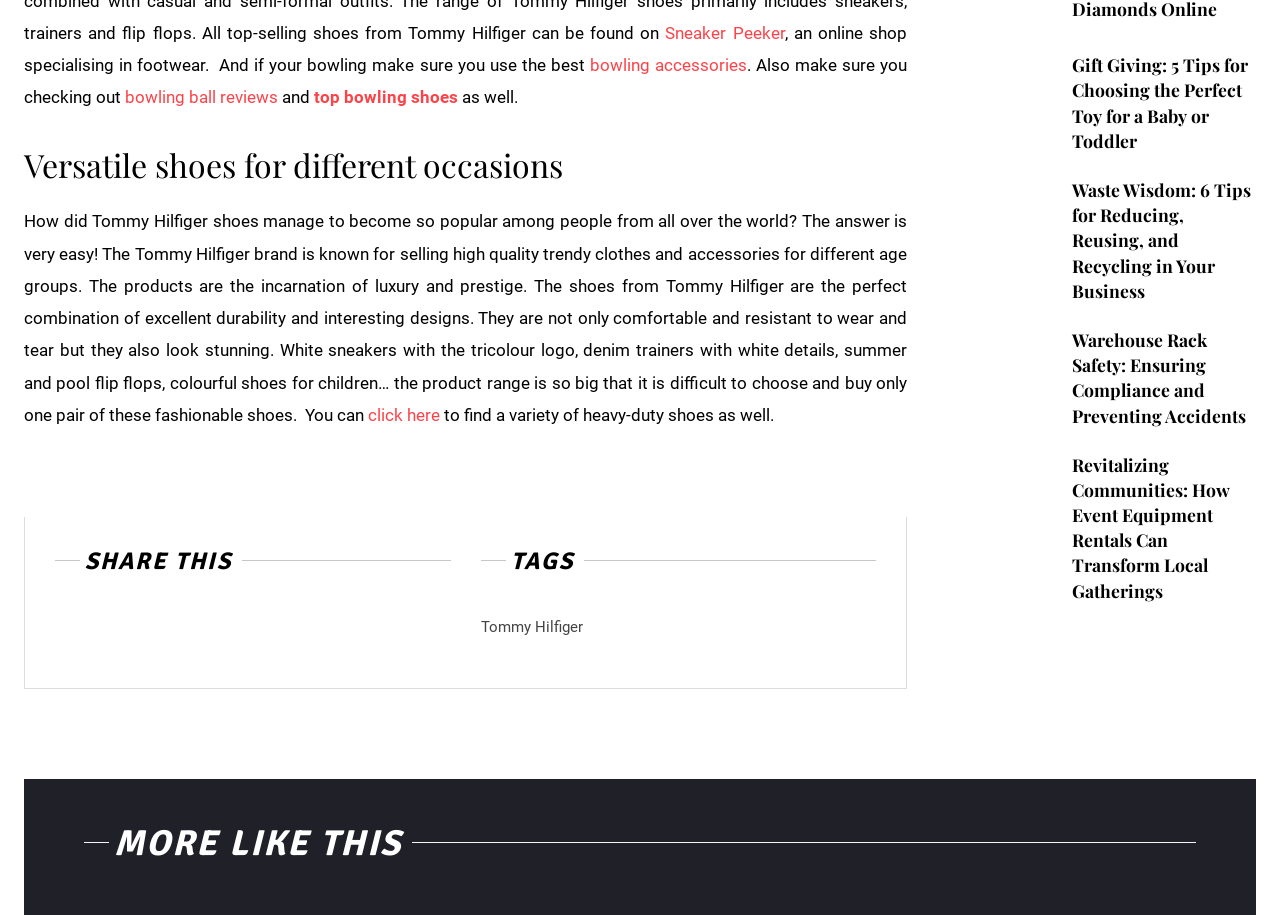What type of shoes are mentioned in the text?
Please answer the question with as much detail as possible using the screenshot.

The text mentions Tommy Hilfiger shoes as an example of high-quality trendy clothes and accessories. It describes the shoes as a perfect combination of excellent durability and interesting designs.